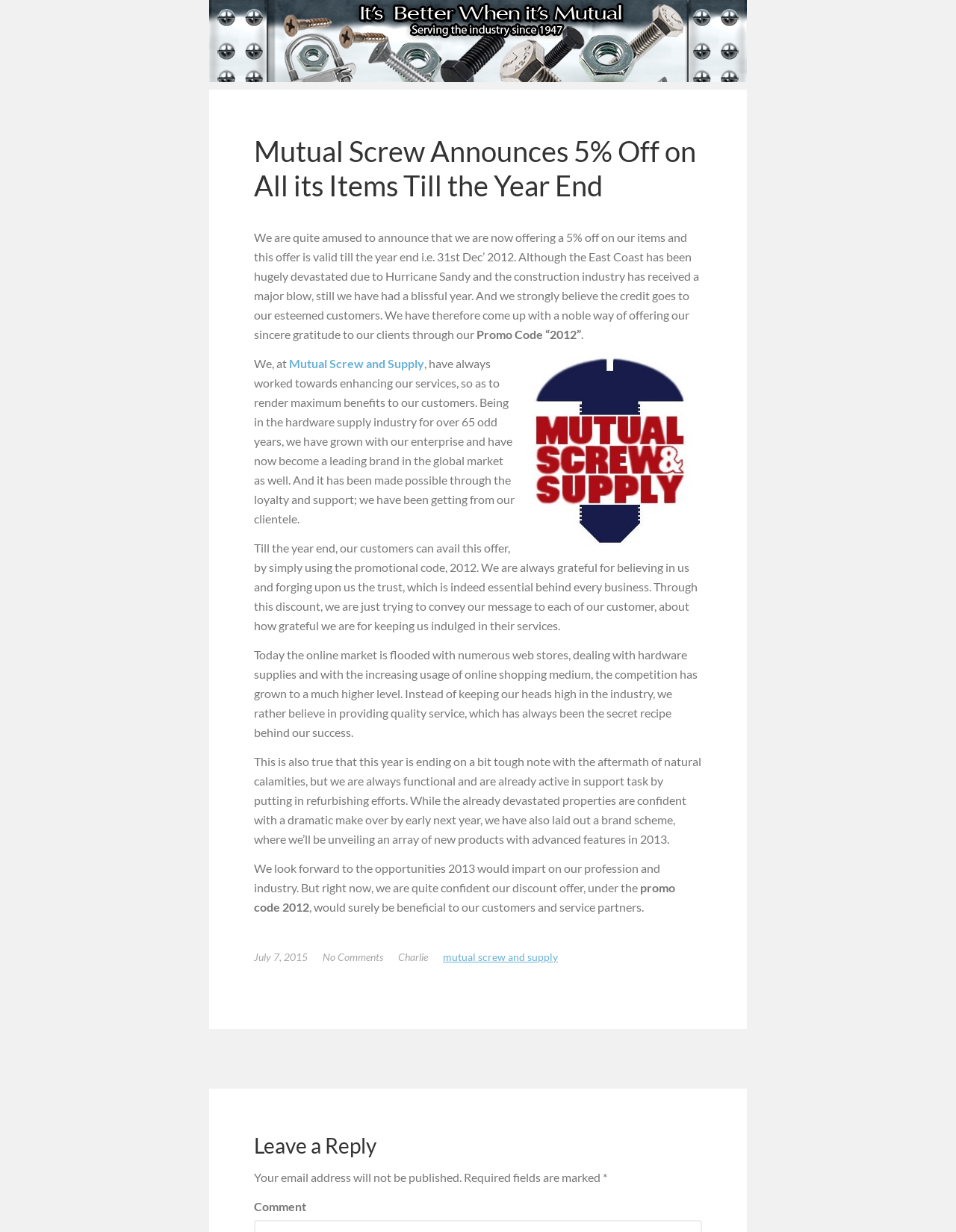Could you identify the text that serves as the heading for this webpage?

Mutual Screw Announces 5% Off on All its Items Till the Year End